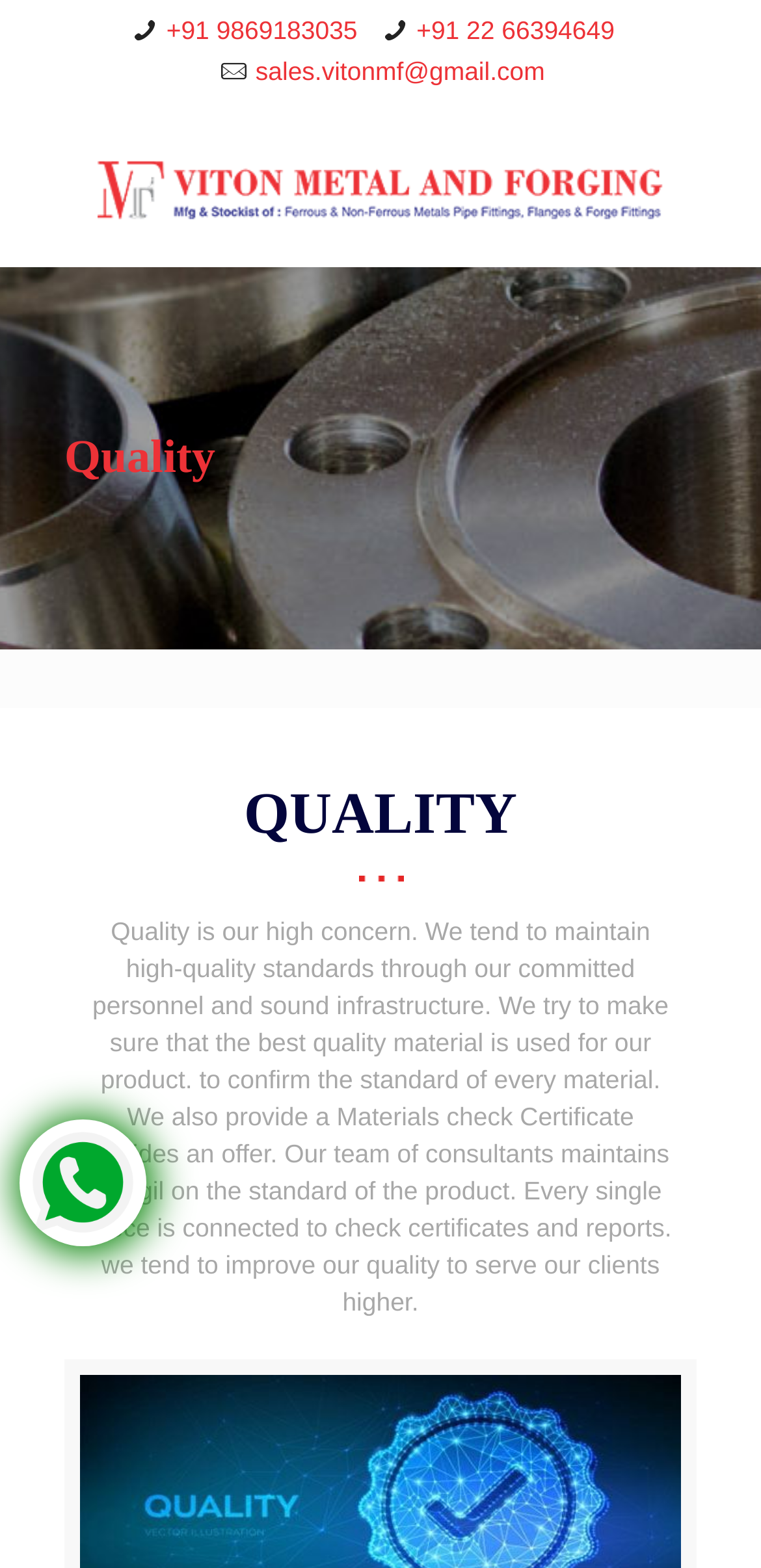Create a detailed narrative of the webpage’s visual and textual elements.

The webpage appears to be the homepage of a company called Viton Metal, with a focus on quality. At the top, there are three phone numbers and an email address displayed horizontally, taking up about half of the screen width. Below these contact details, there is a prominent link to the company's name, "Viton Metal", which spans almost the entire screen width. 

To the right of the company name, there is a small icon, represented by the Unicode character '\ue960'. 

Below these elements, there are two headings, "Quality" and "QUALITY", stacked vertically, with the first one being slightly larger. A horizontal separator line follows, dividing the page into two sections. 

The lower section contains a block of text that describes the company's commitment to quality, explaining their standards, material selection, and quality control processes. This text block takes up most of the screen's vertical space. 

Within this text block, there is a link to send a direct message to Viton Metal and Forging via WhatsApp, accompanied by a small WhatsApp icon. This link is positioned near the bottom of the page.